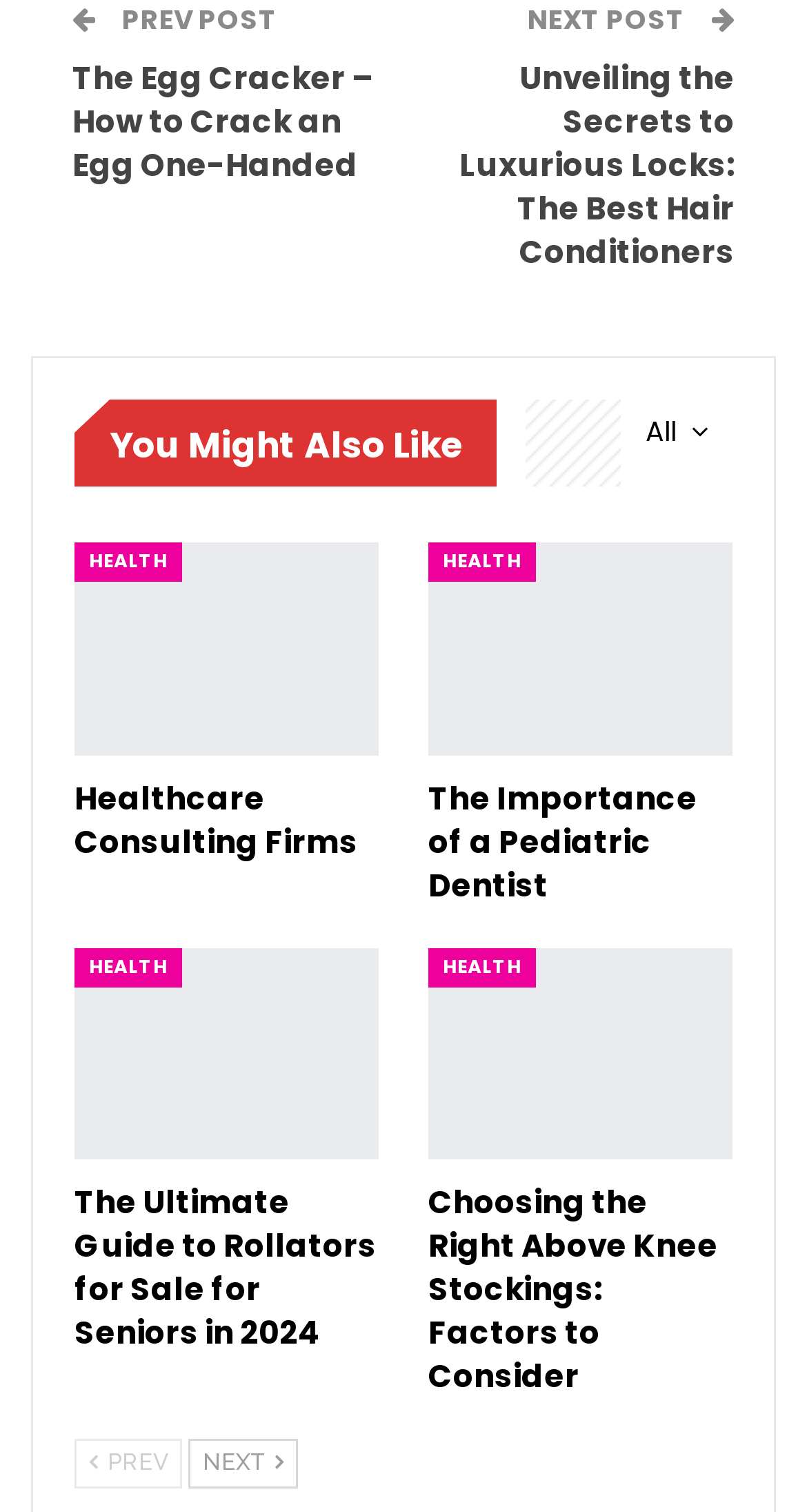Analyze the image and answer the question with as much detail as possible: 
What type of content is featured on this webpage?

The webpage features a collection of blog posts, as evident from the multiple links with descriptive titles, such as 'The Egg Cracker – How to Crack an Egg One-Handed' and 'The Importance of a Pediatric Dentist'.